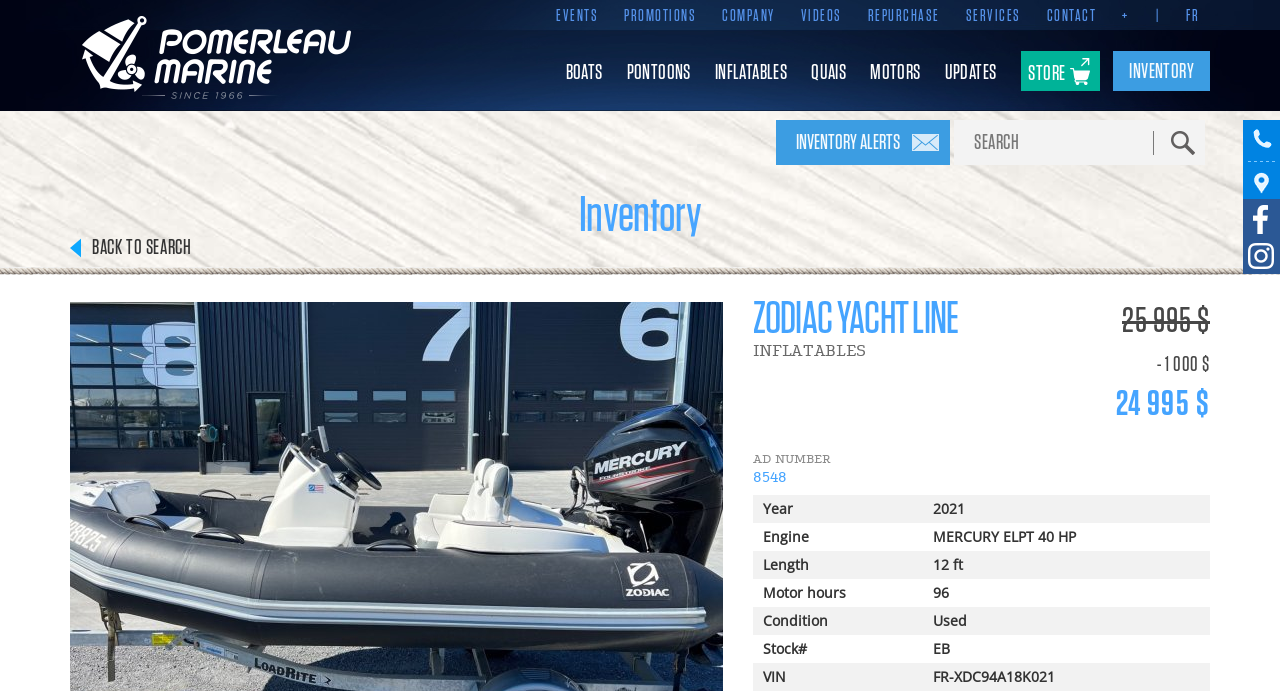Create a detailed narrative describing the layout and content of the webpage.

The webpage is for Zodiac Yacht Line, a company that sells boats and related products. At the top of the page, there is a navigation menu with links to various sections, including "Boats", "Pontoons", "Inflatables", "Quais", "Motors", "Updates", "Store", "Inventory", "Events", "Promotions", "Company", "Videos", "Repurchase", "Services", and "Contact". 

Below the navigation menu, there is a search bar with a textbox and a button. On the right side of the search bar, there is a link to "Inventory Alerts". 

The main content of the page is divided into two sections. The left section has a heading "Zodiac Yacht Line" and a subheading "Inflatables". Below the subheading, there is a table with information about a specific inflatable boat, including its price, year, engine, length, motor hours, condition, and stock number. 

The right section of the page has a link to "Pomerleau Les Bateaux" with an associated image. Below this link, there are several other links, including "INVENTORY ALERTS", "BOATS", "PONTOONS", "INFLATABLES", "QUAIS", "MOTORS", "UPDATES", "STORE", "INVENTORY", "EVENTS", "PROMOTIONS", "COMPANY", "VIDEOS", "REPURCHASE", "SERVICES", and "CONTACT". 

At the bottom of the page, there are several social media links and a language selection option.